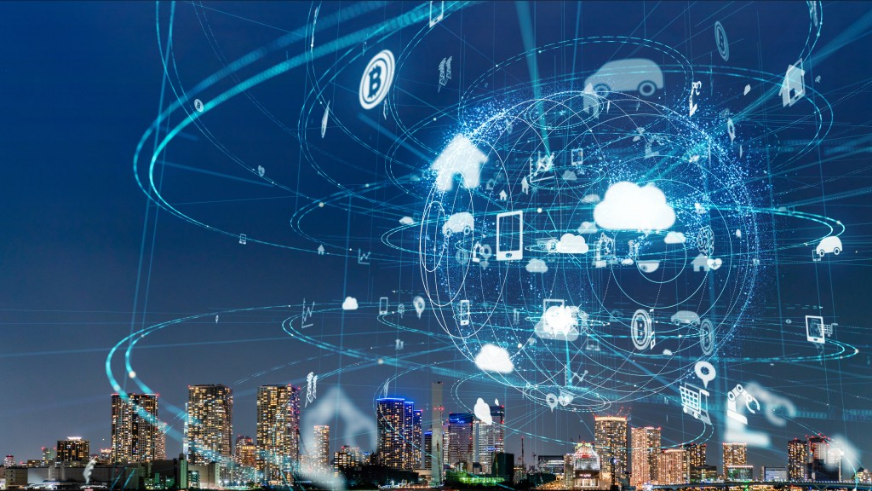Offer a meticulous description of the image.

The image vividly illustrates a digital representation of a connected world, depicted against a backdrop of a modern city skyline. A network of glowing lines and icons emanates from a central sphere, symbolizing the internet's vast reach and the digital landscape. Icons representing various elements—such as clouds, communication devices, transportation, and data transmission—float amidst the interconnected lines, suggesting the integration of technology in everyday life and its essential role in business. This imagery resonates with the theme of leveraging online visibility to enhance operations and outreach in industries like insurance, highlighting the necessity of adapting to an increasingly connected market.